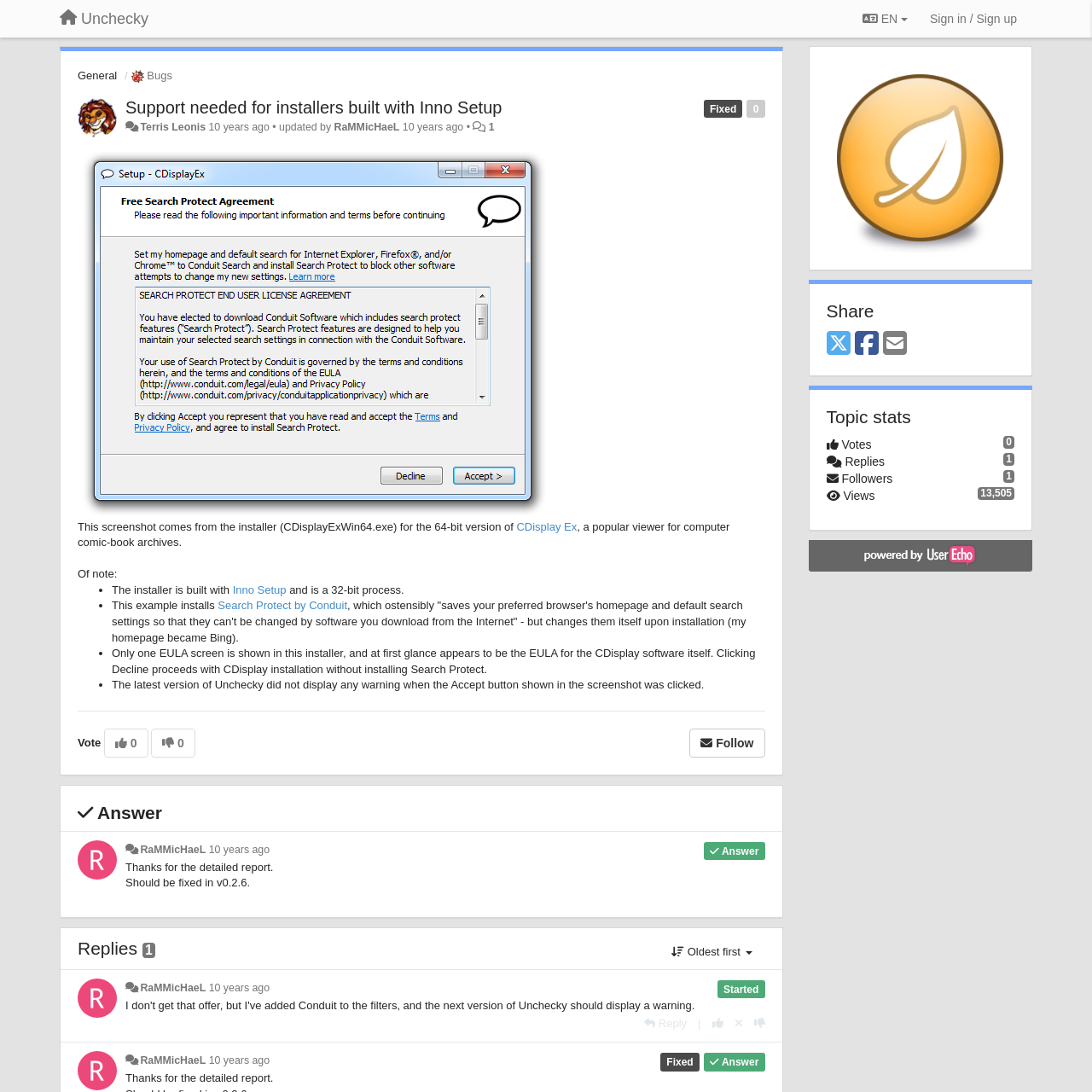Please identify the bounding box coordinates of the element's region that needs to be clicked to fulfill the following instruction: "Click on the 'Unchecky' link". The bounding box coordinates should consist of four float numbers between 0 and 1, i.e., [left, top, right, bottom].

[0.043, 0.002, 0.148, 0.032]